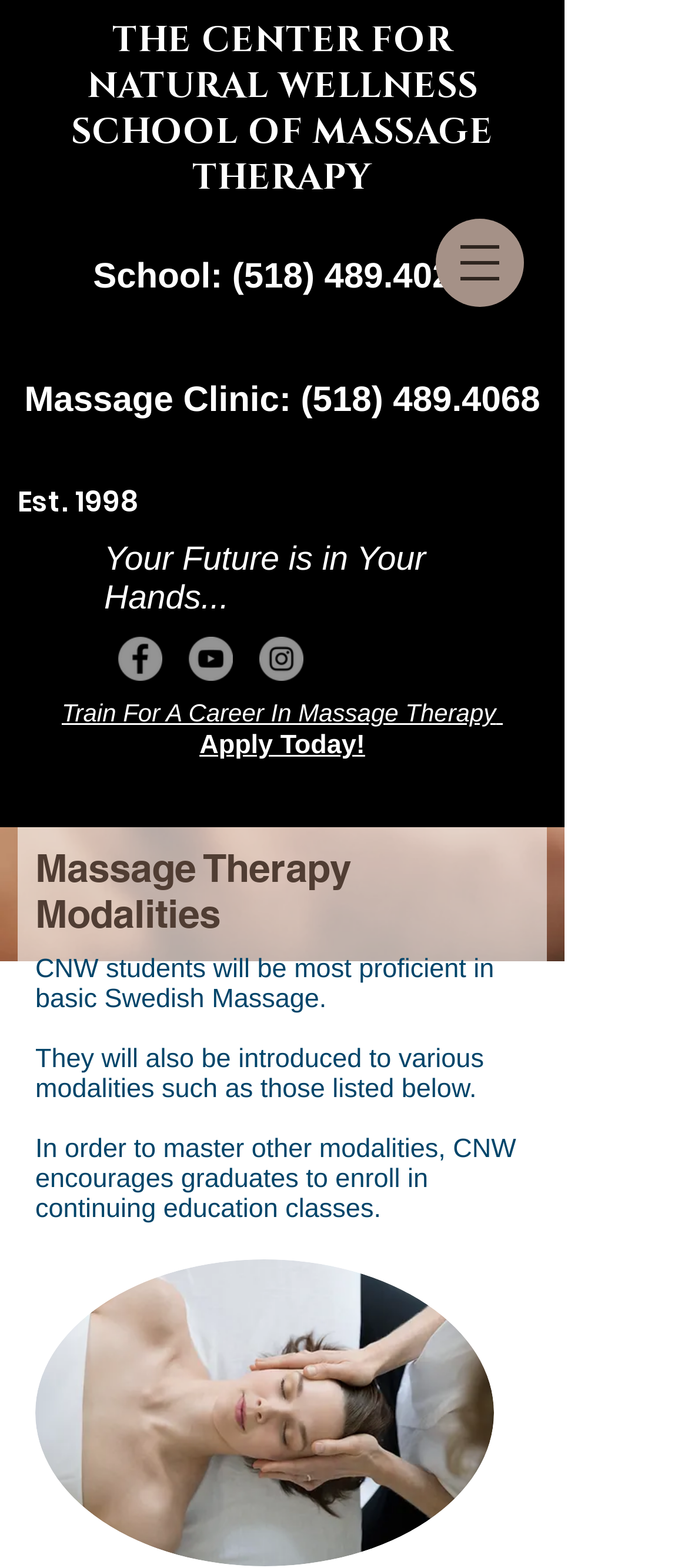Provide a one-word or brief phrase answer to the question:
What is the year the school was established?

1998